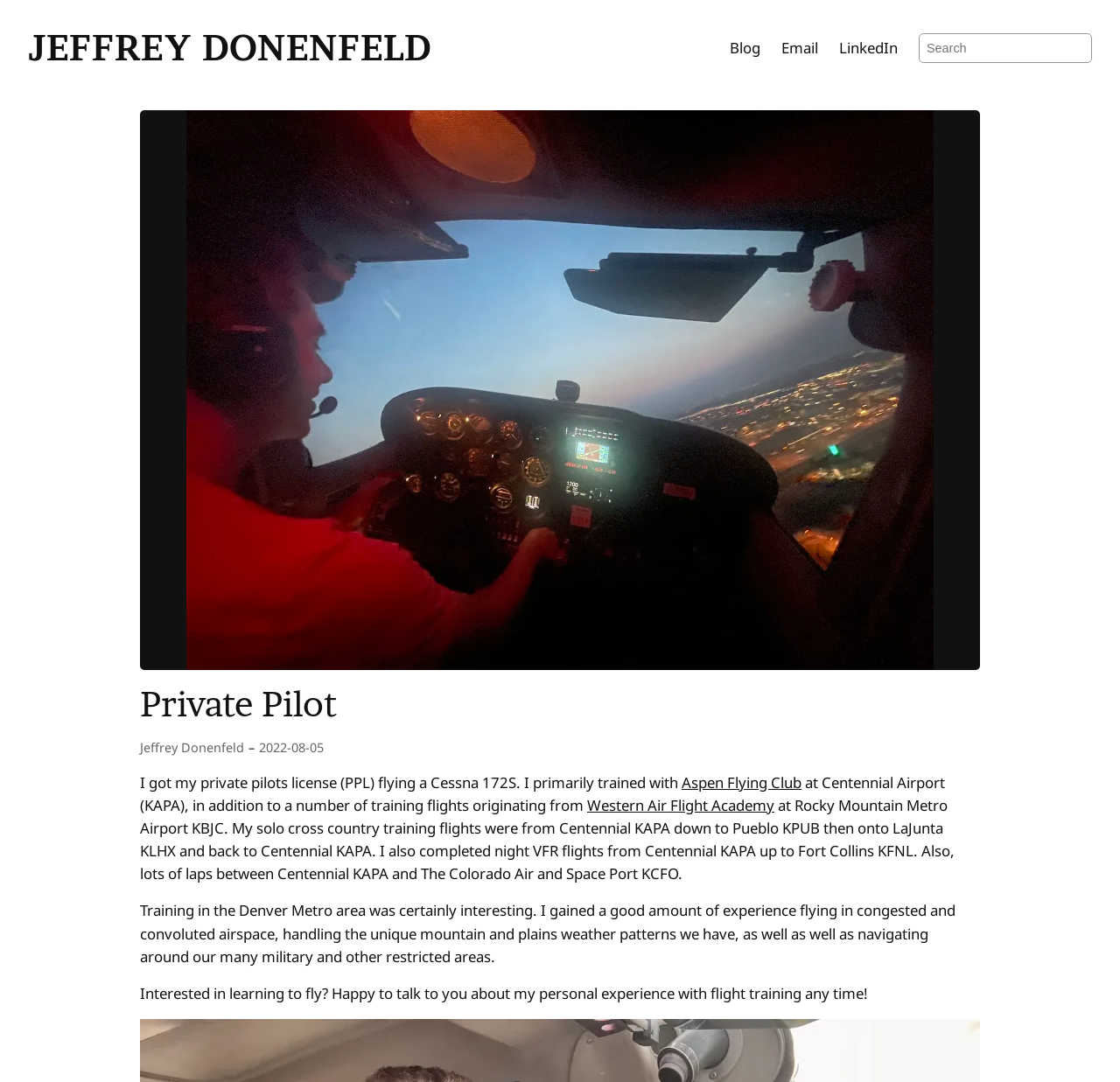Is the author willing to talk about their personal experience with flight training?
By examining the image, provide a one-word or phrase answer.

Yes